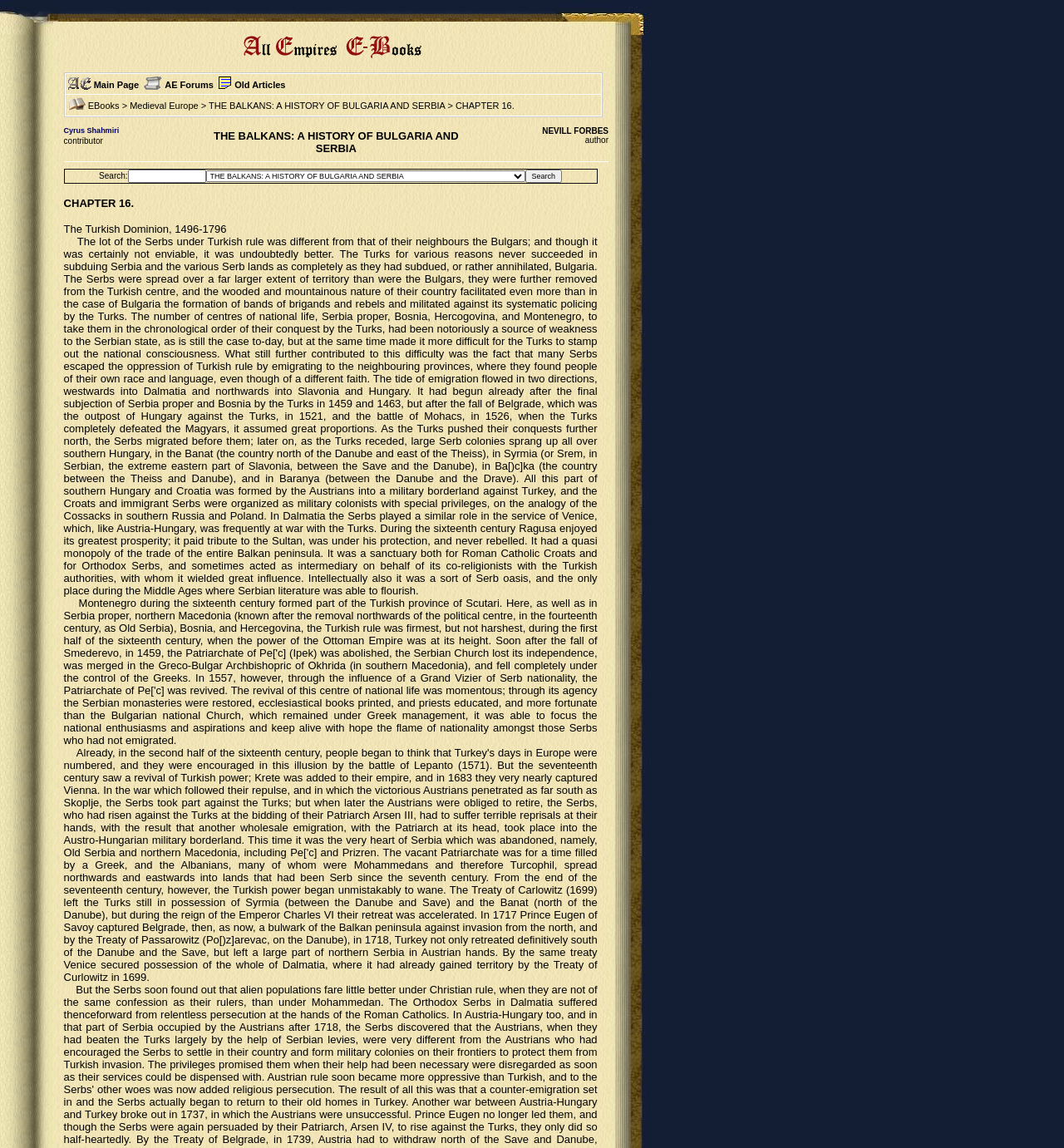Find the bounding box coordinates for the element described here: "name="B1" value="Search"".

[0.493, 0.148, 0.528, 0.159]